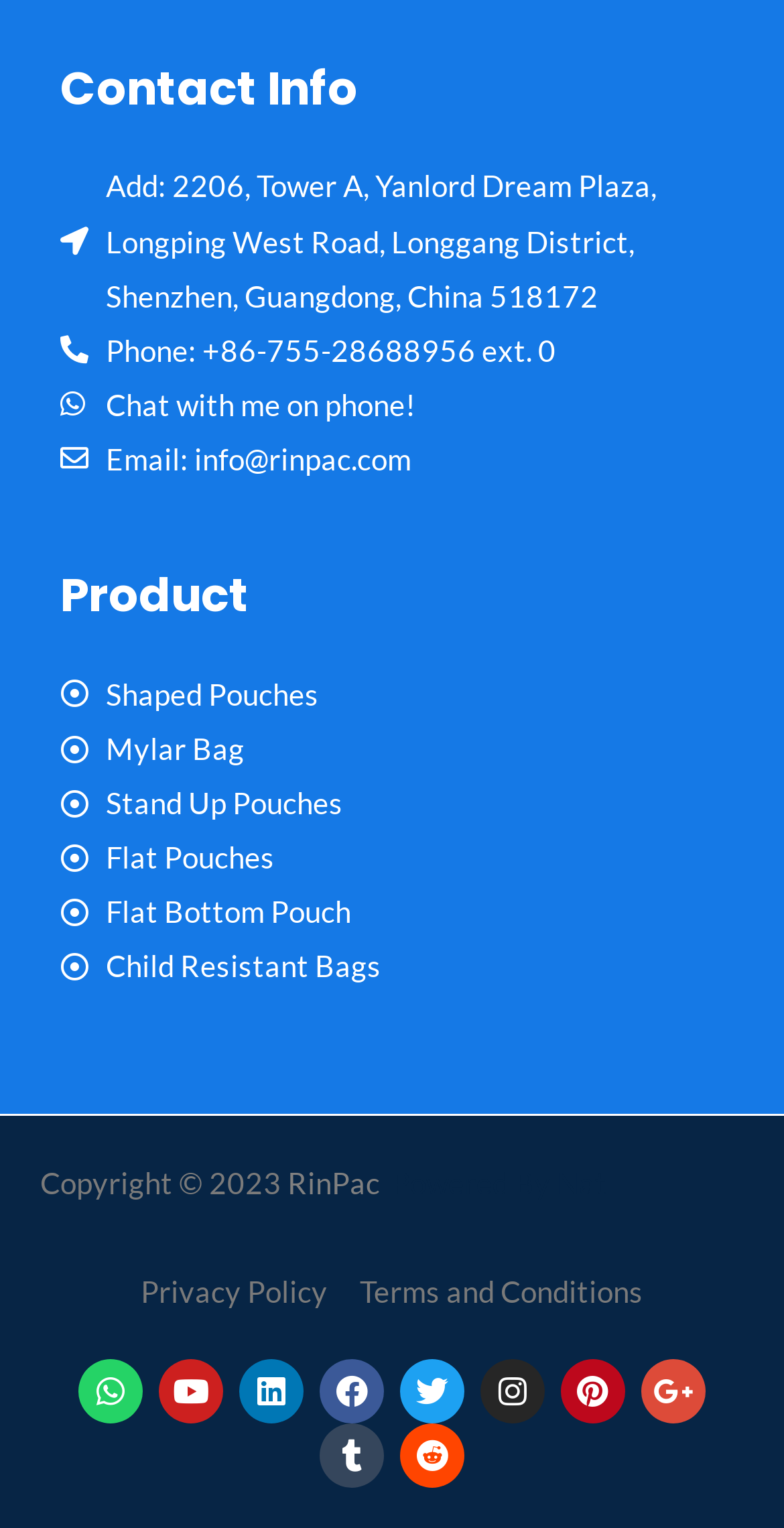Locate the bounding box coordinates of the item that should be clicked to fulfill the instruction: "Chat with me on phone".

[0.077, 0.247, 0.923, 0.283]